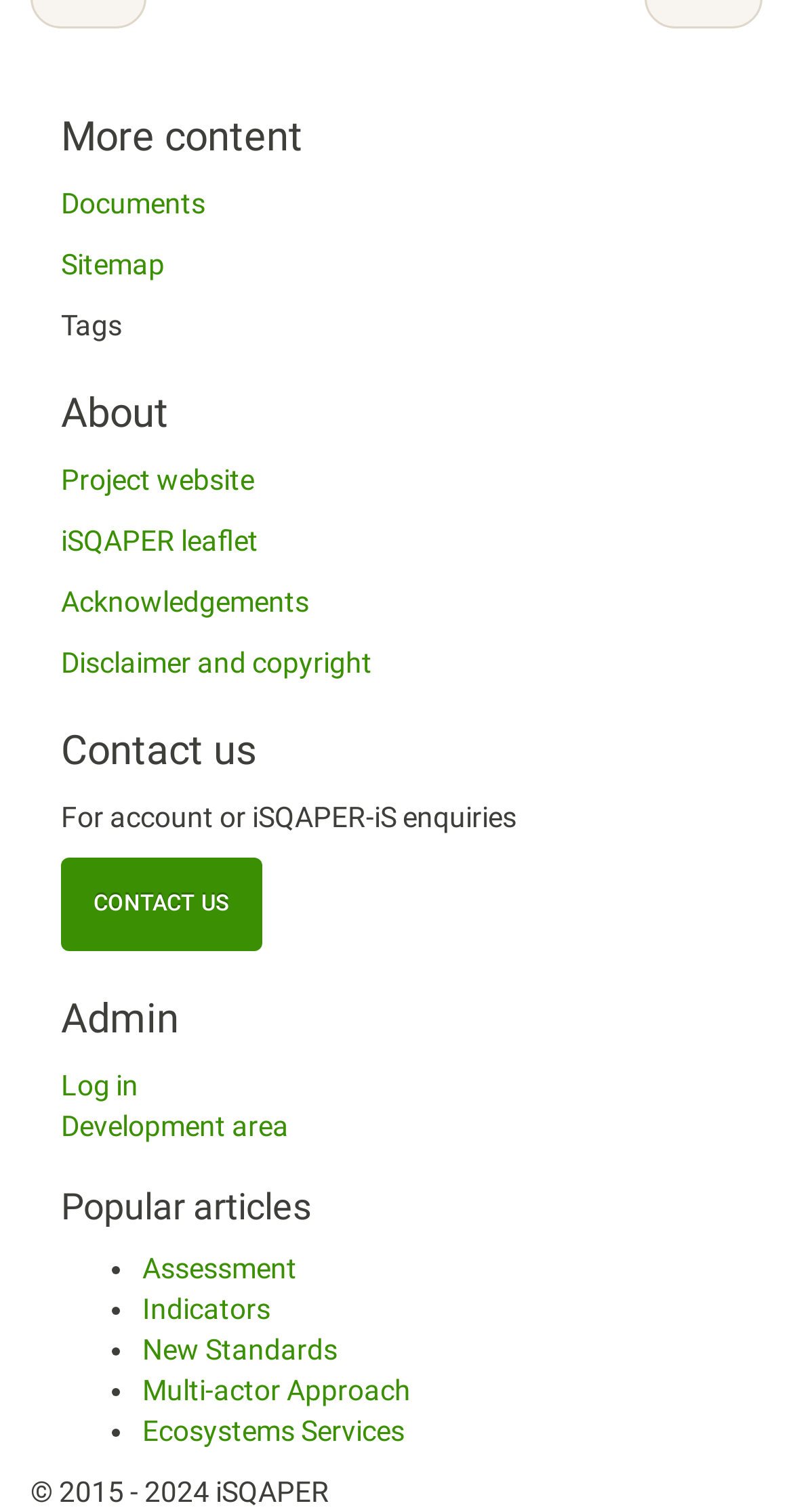Pinpoint the bounding box coordinates of the clickable area necessary to execute the following instruction: "Click on Documents". The coordinates should be given as four float numbers between 0 and 1, namely [left, top, right, bottom].

[0.077, 0.123, 0.259, 0.145]